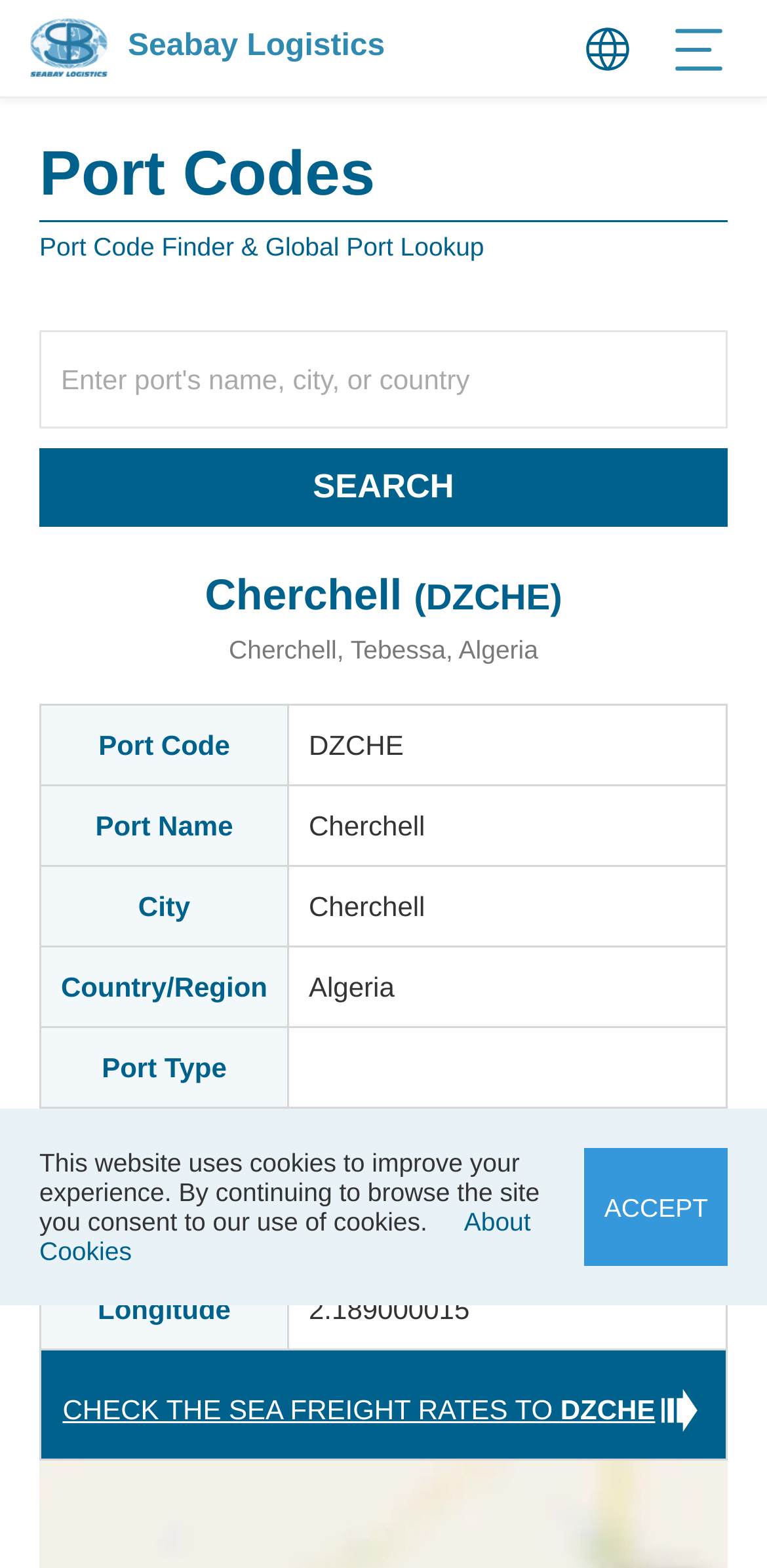Extract the main headline from the webpage and generate its text.

Port Code Finder & Global Port Lookup